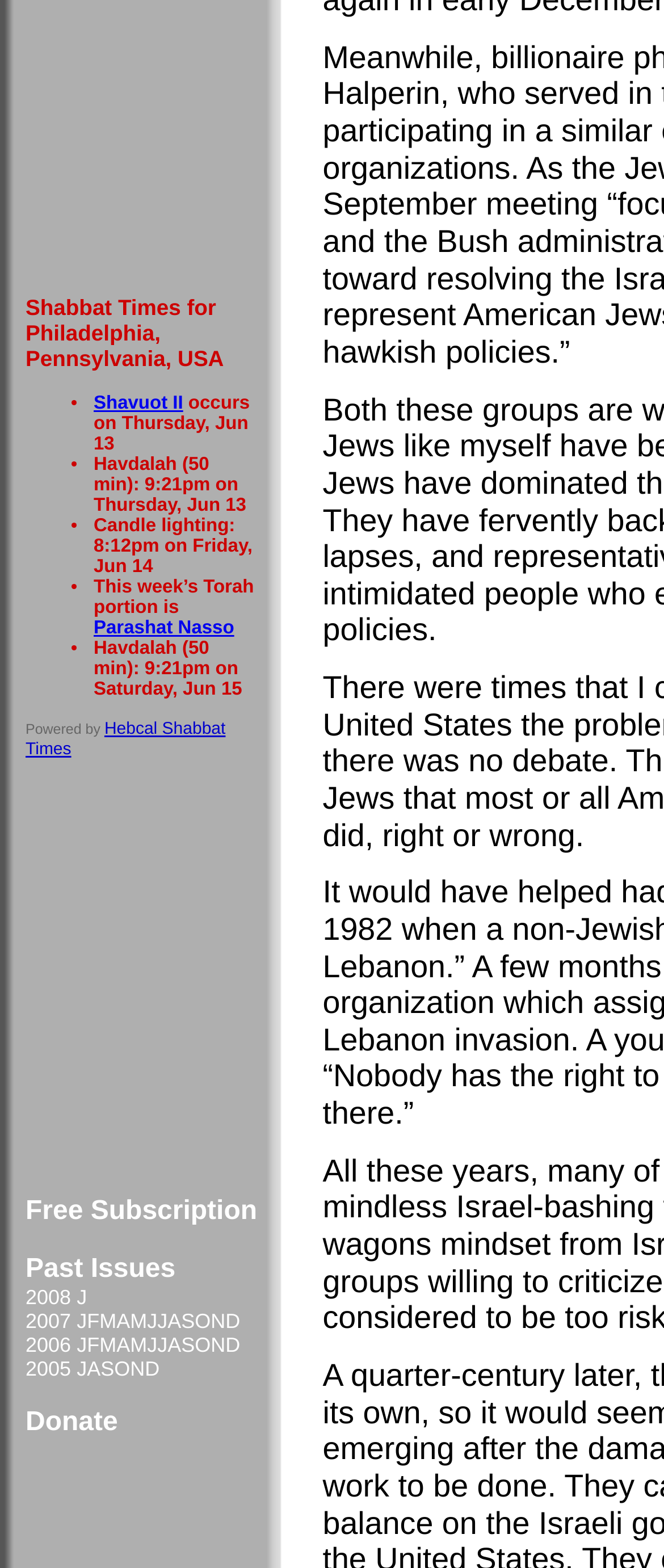Identify the bounding box coordinates for the region of the element that should be clicked to carry out the instruction: "View Shavuot II". The bounding box coordinates should be four float numbers between 0 and 1, i.e., [left, top, right, bottom].

[0.141, 0.251, 0.276, 0.264]